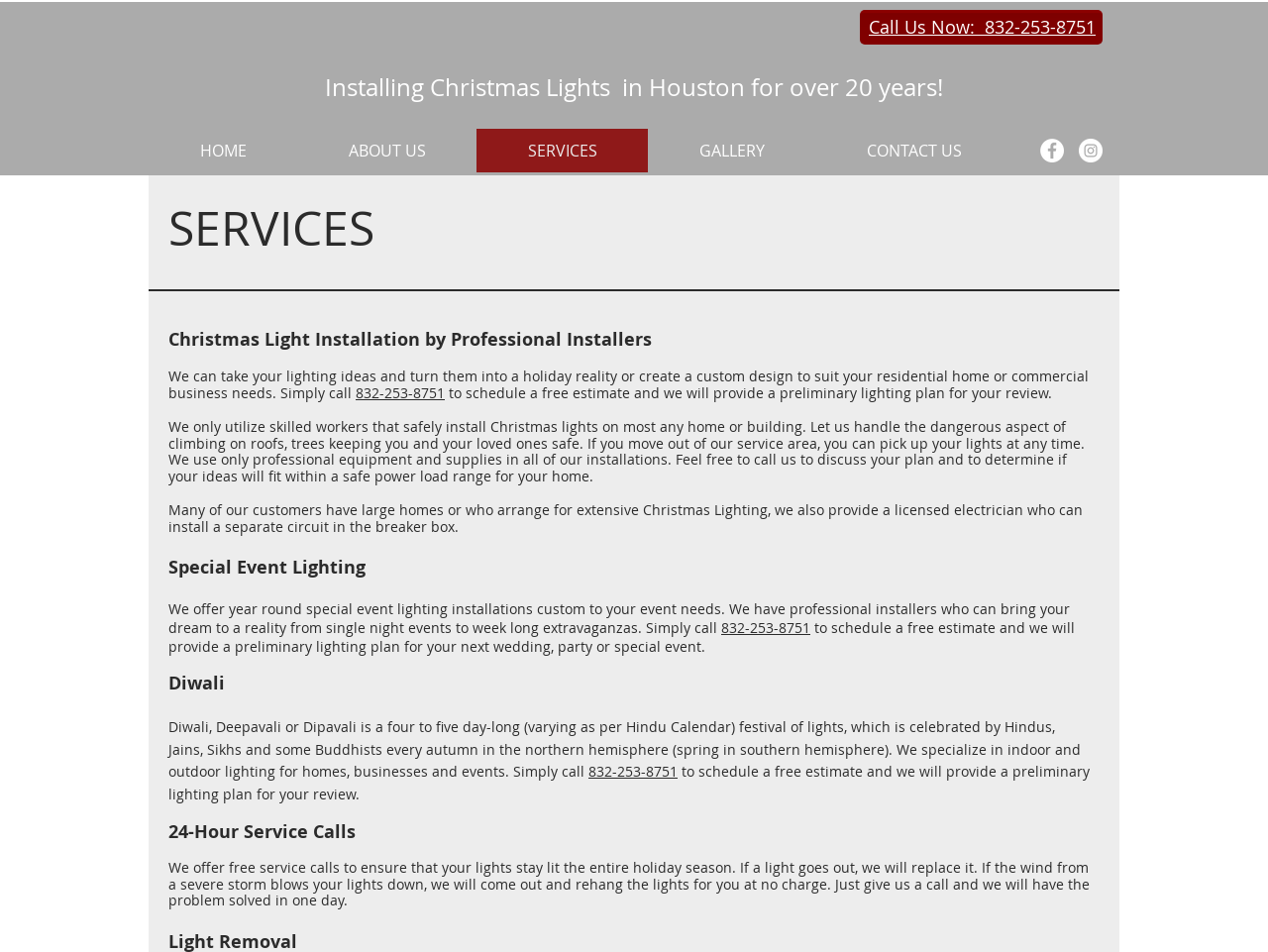Please reply to the following question with a single word or a short phrase:
What type of event lighting does the company offer?

Year-round special event lighting